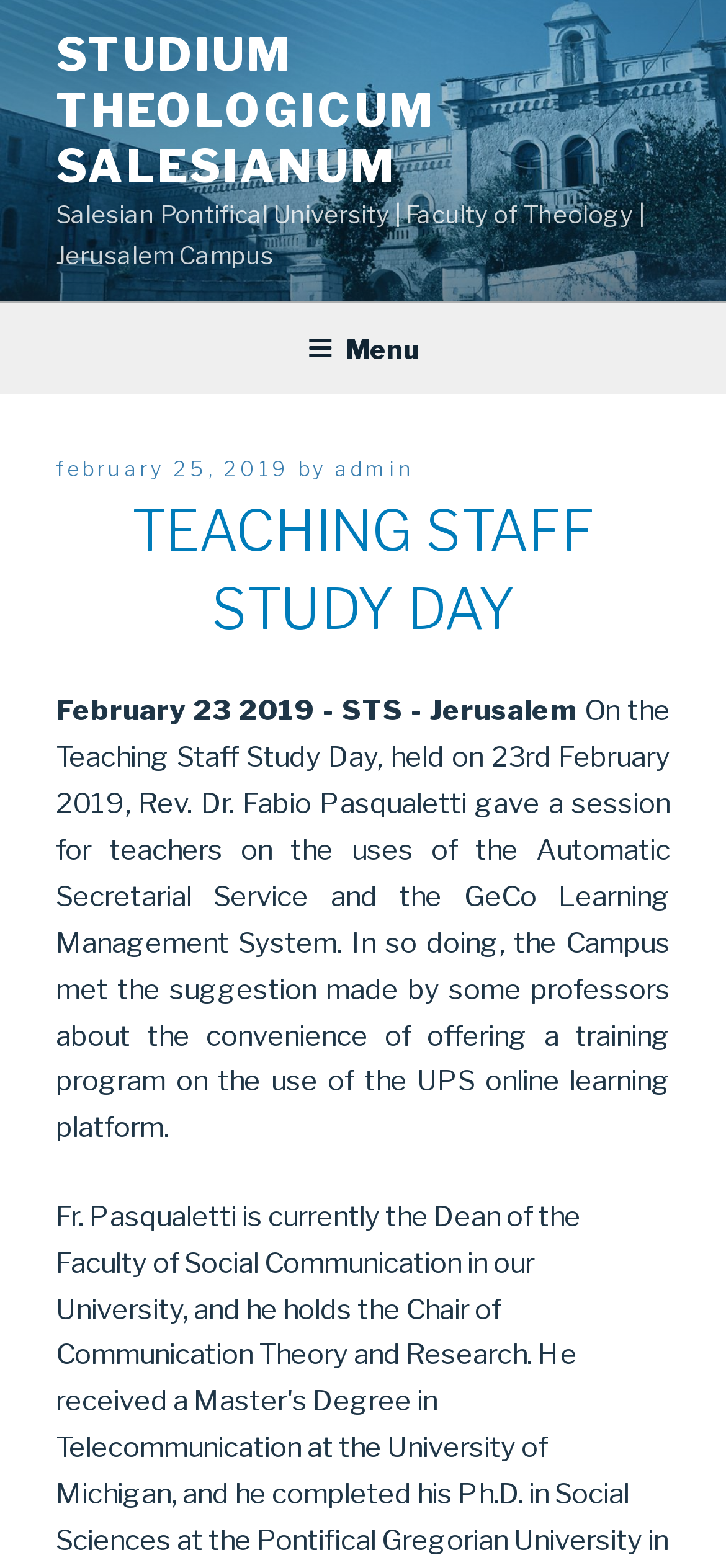For the given element description Studium Theologicum Salesianum, determine the bounding box coordinates of the UI element. The coordinates should follow the format (top-left x, top-left y, bottom-right x, bottom-right y) and be within the range of 0 to 1.

[0.077, 0.018, 0.598, 0.123]